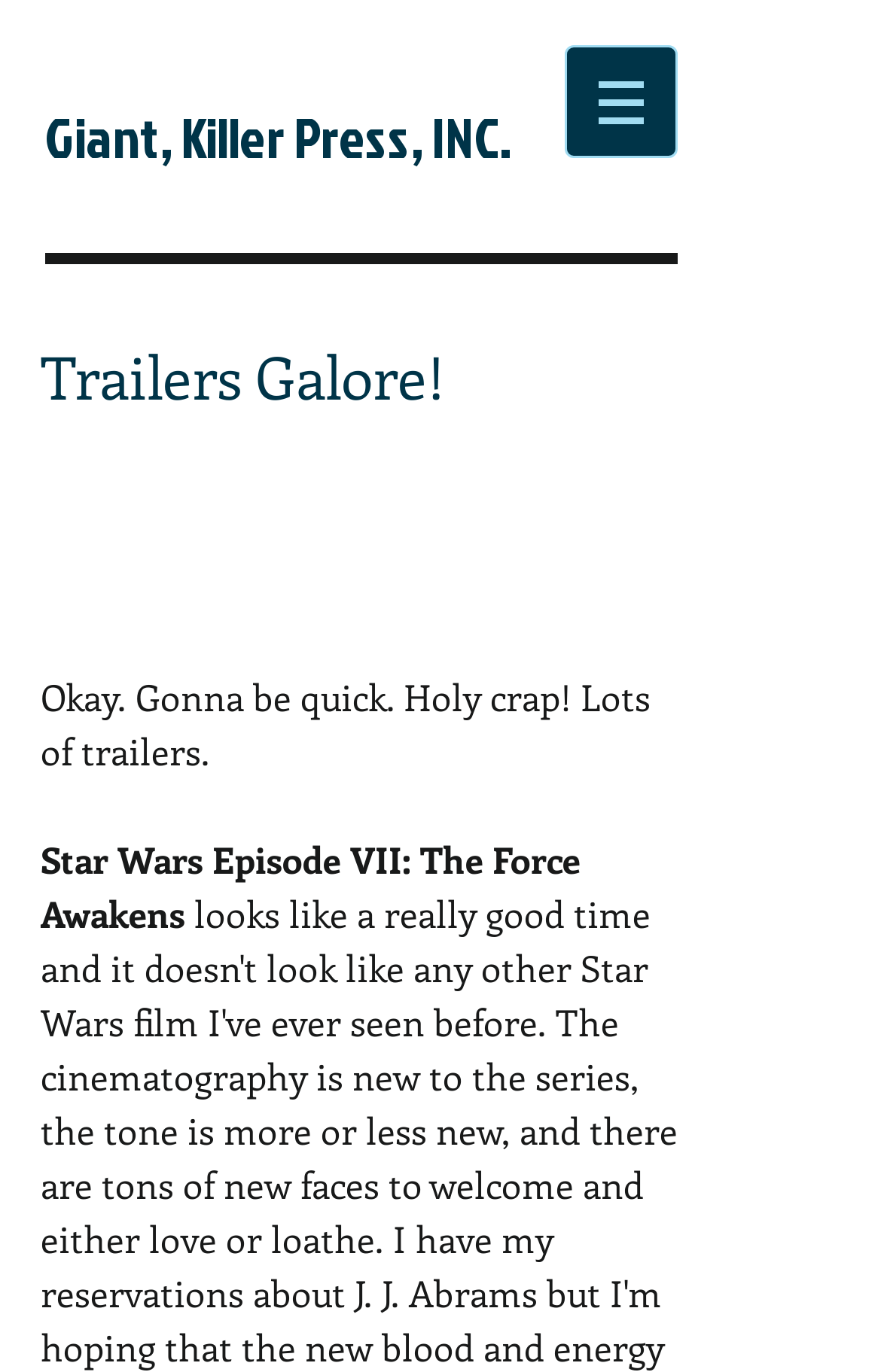Please answer the following question as detailed as possible based on the image: 
What is the name of the Star Wars episode mentioned?

The name of the Star Wars episode mentioned is 'The Force Awakens', which is part of the text element 'Star Wars Episode VII: The Force Awakens' under the 'Trailers Galore!' heading.